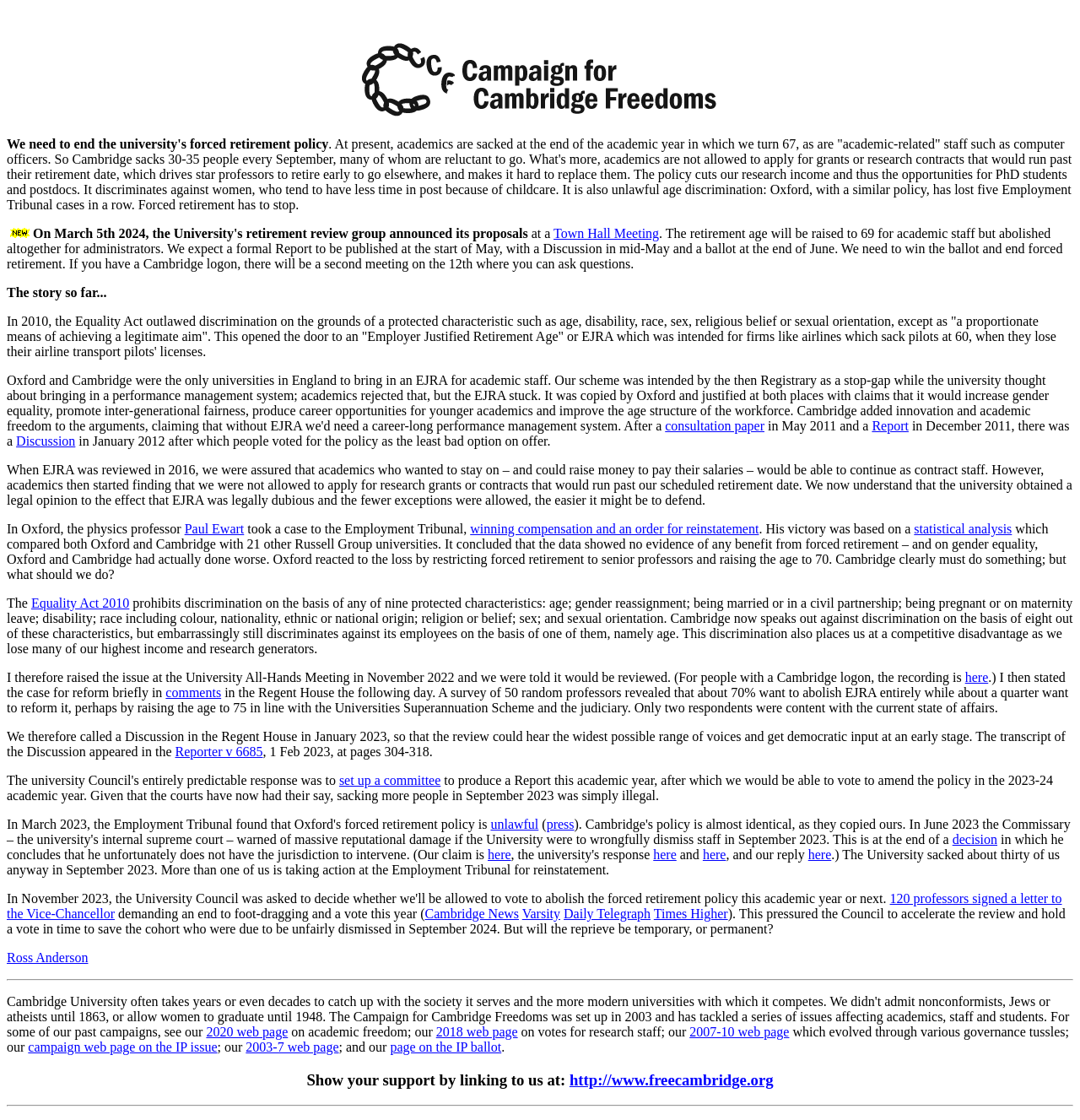Please identify the bounding box coordinates of the element I should click to complete this instruction: 'Click the 'Town Hall Meeting' link'. The coordinates should be given as four float numbers between 0 and 1, like this: [left, top, right, bottom].

[0.513, 0.202, 0.61, 0.215]